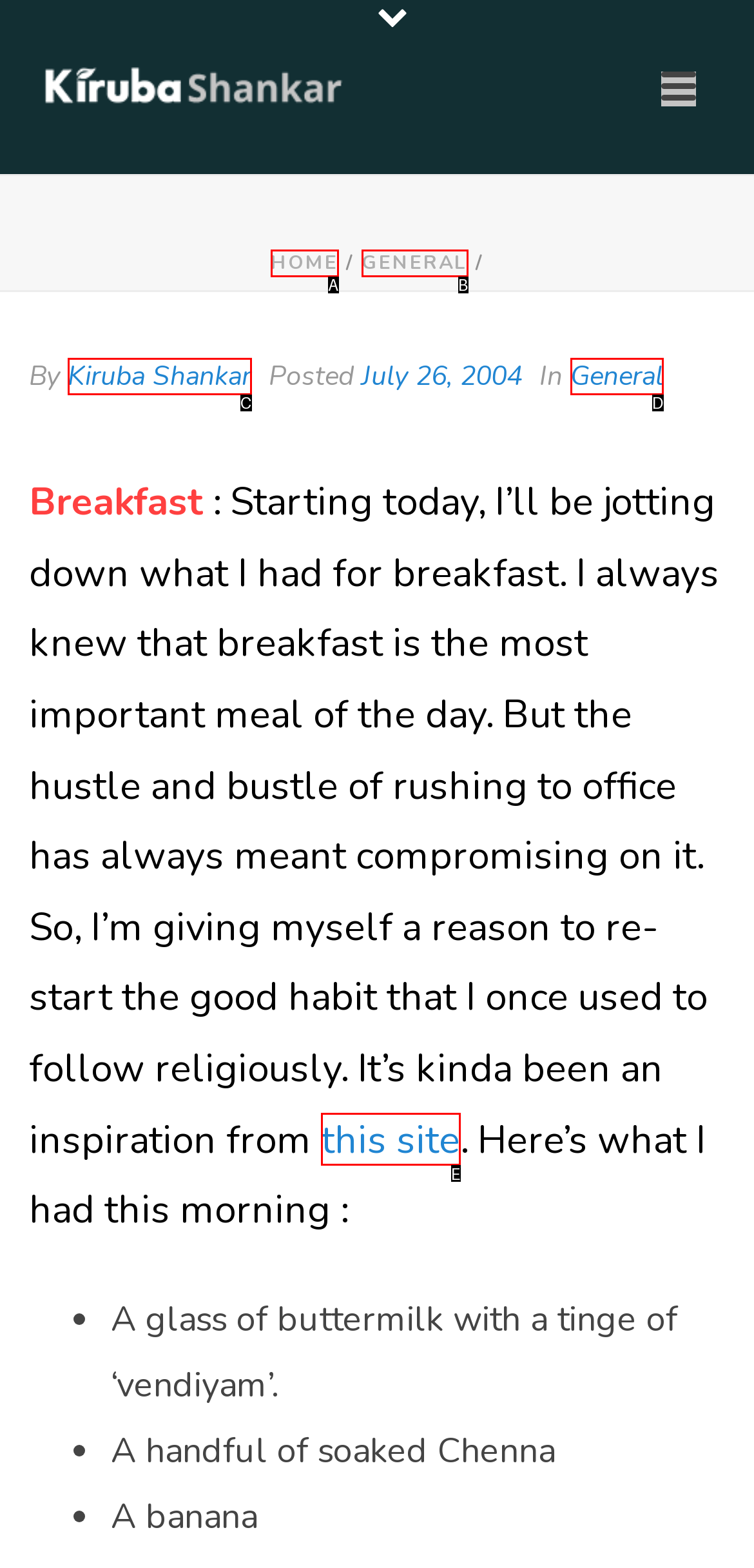Identify the HTML element that matches the description: Kiruba Shankar
Respond with the letter of the correct option.

C